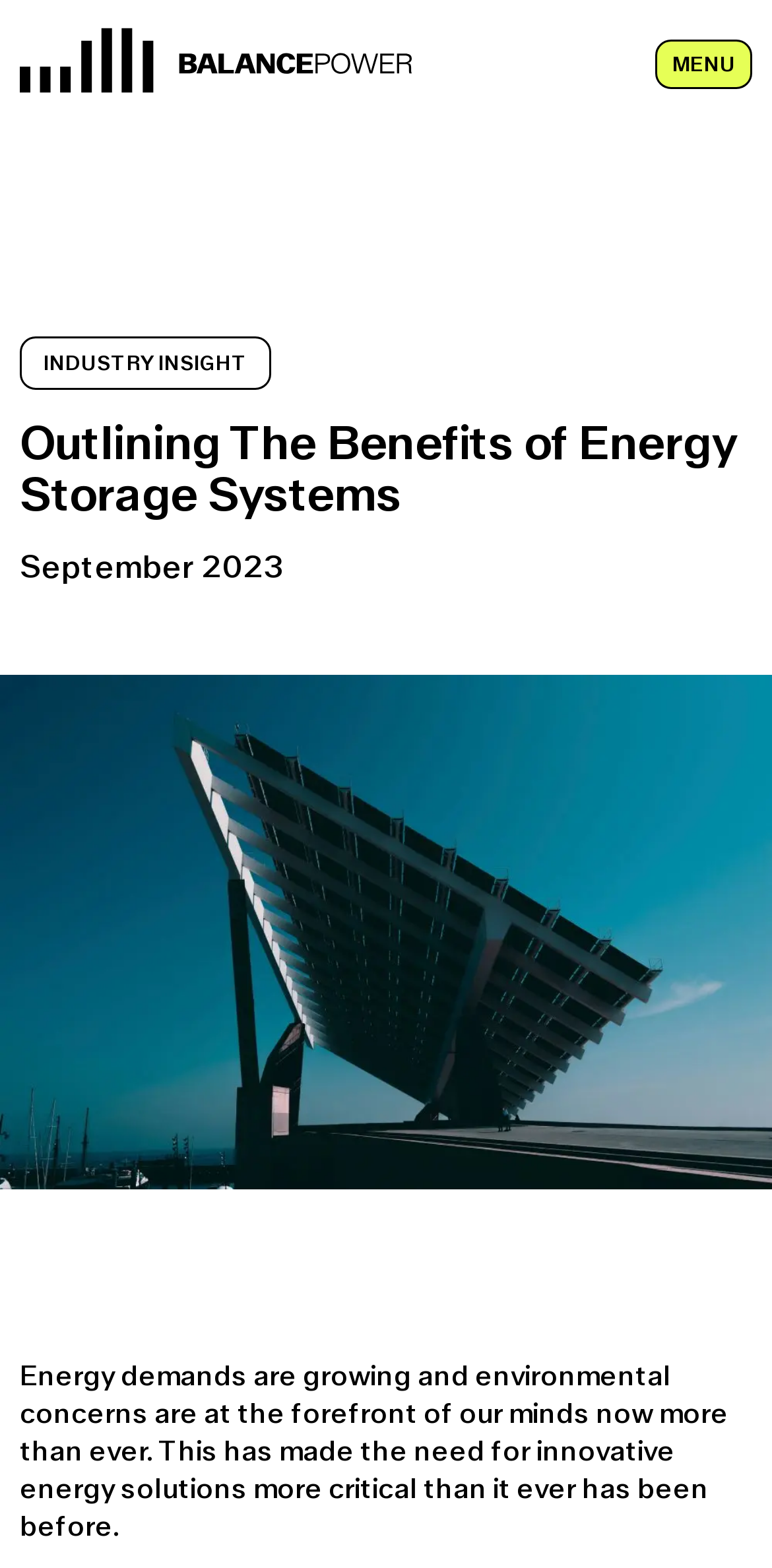Bounding box coordinates are specified in the format (top-left x, top-left y, bottom-right x, bottom-right y). All values are floating point numbers bounded between 0 and 1. Please provide the bounding box coordinate of the region this sentence describes: alt="Company Logo"

[0.026, 0.009, 0.532, 0.072]